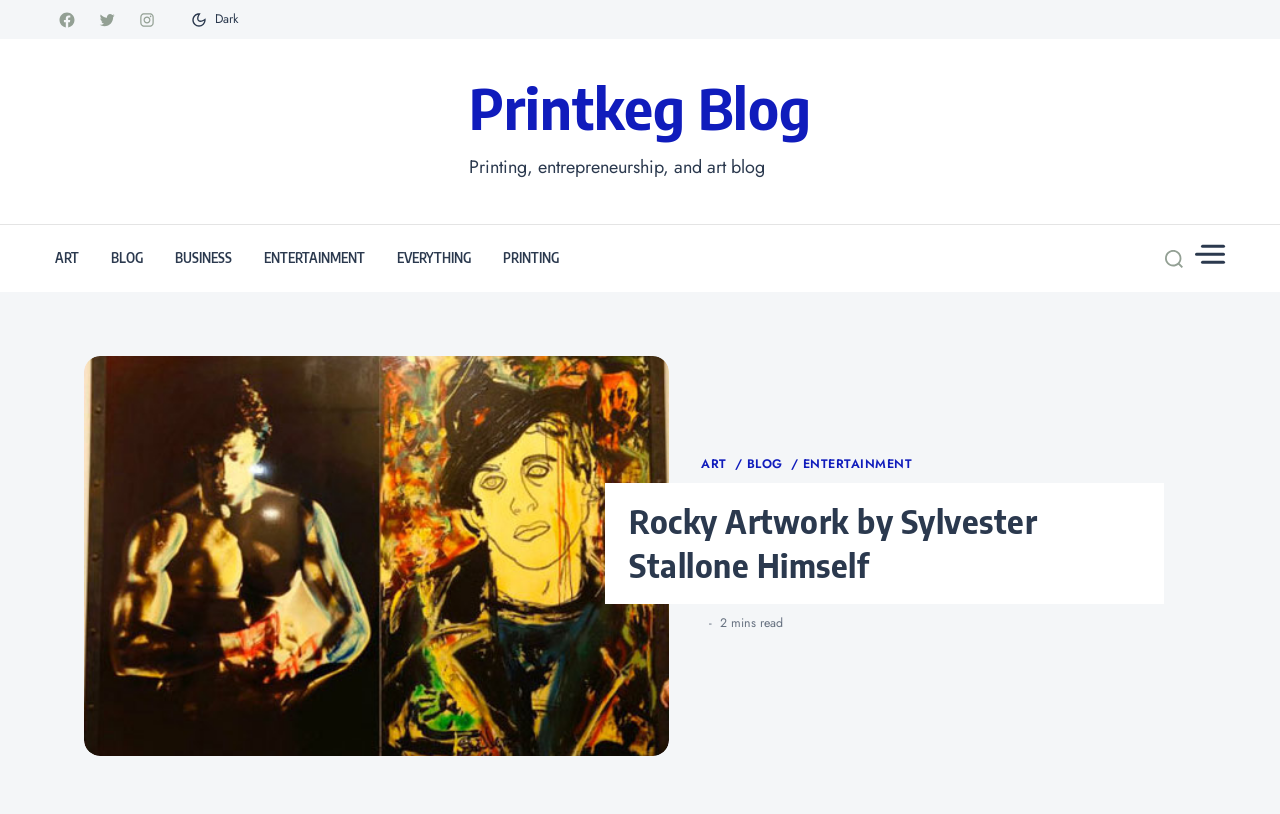What is the estimated reading time of the blog post?
Please provide a single word or phrase as your answer based on the image.

2 mins